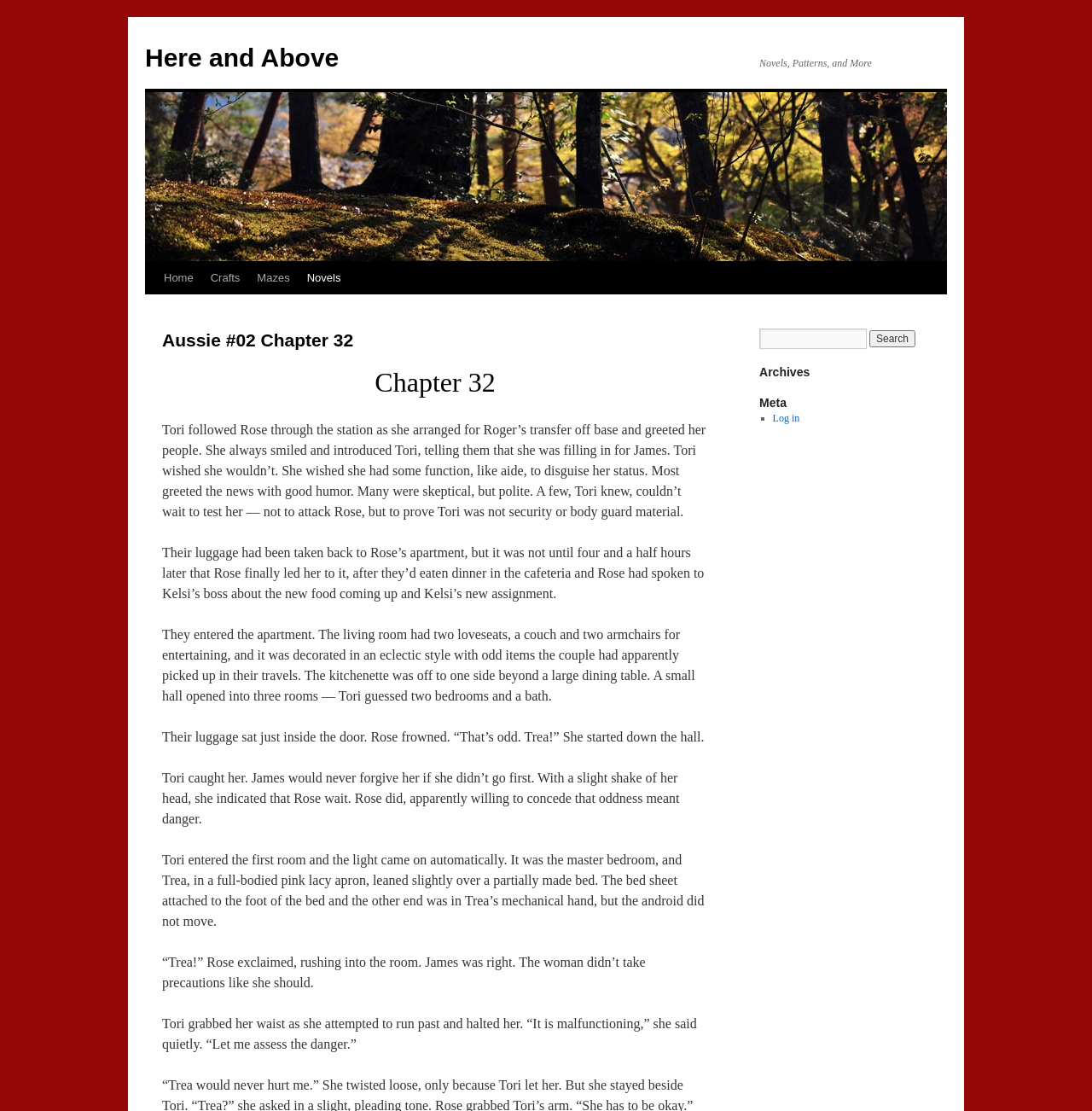What is the function of the search box?
Please use the image to deliver a detailed and complete answer.

Based on the webpage content, I can see that there is a search box with a button labeled 'Search', which suggests that the function of the search box is to search the website.